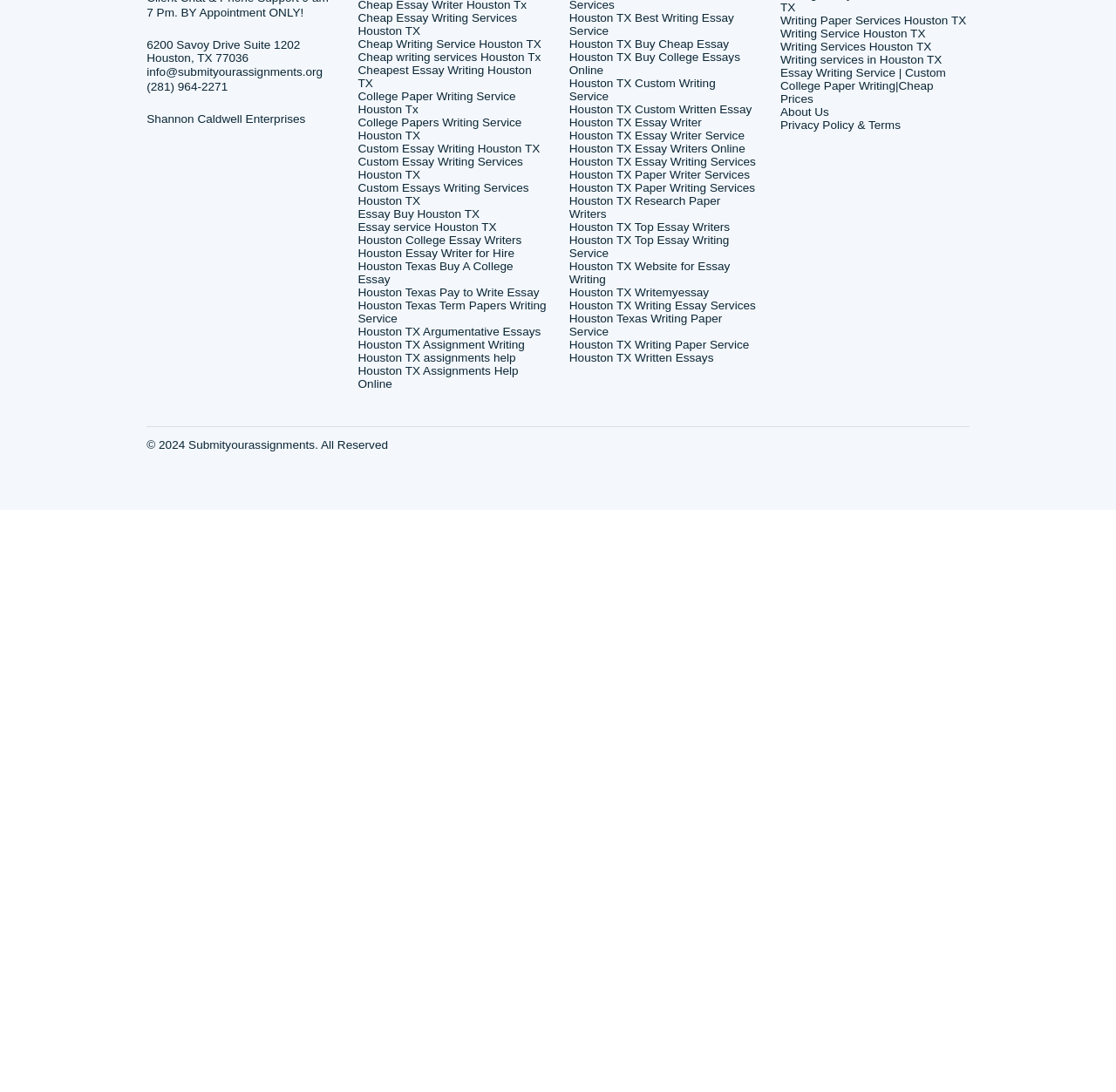How many links are there in the QUICK section?
Please analyze the image and answer the question with as much detail as possible.

The QUICK section has multiple links, and by counting them, I found that there are 24 links in total, ranging from 'Buy a Essay Houston TX' to 'Houston Texas Term Papers Writing Service'.